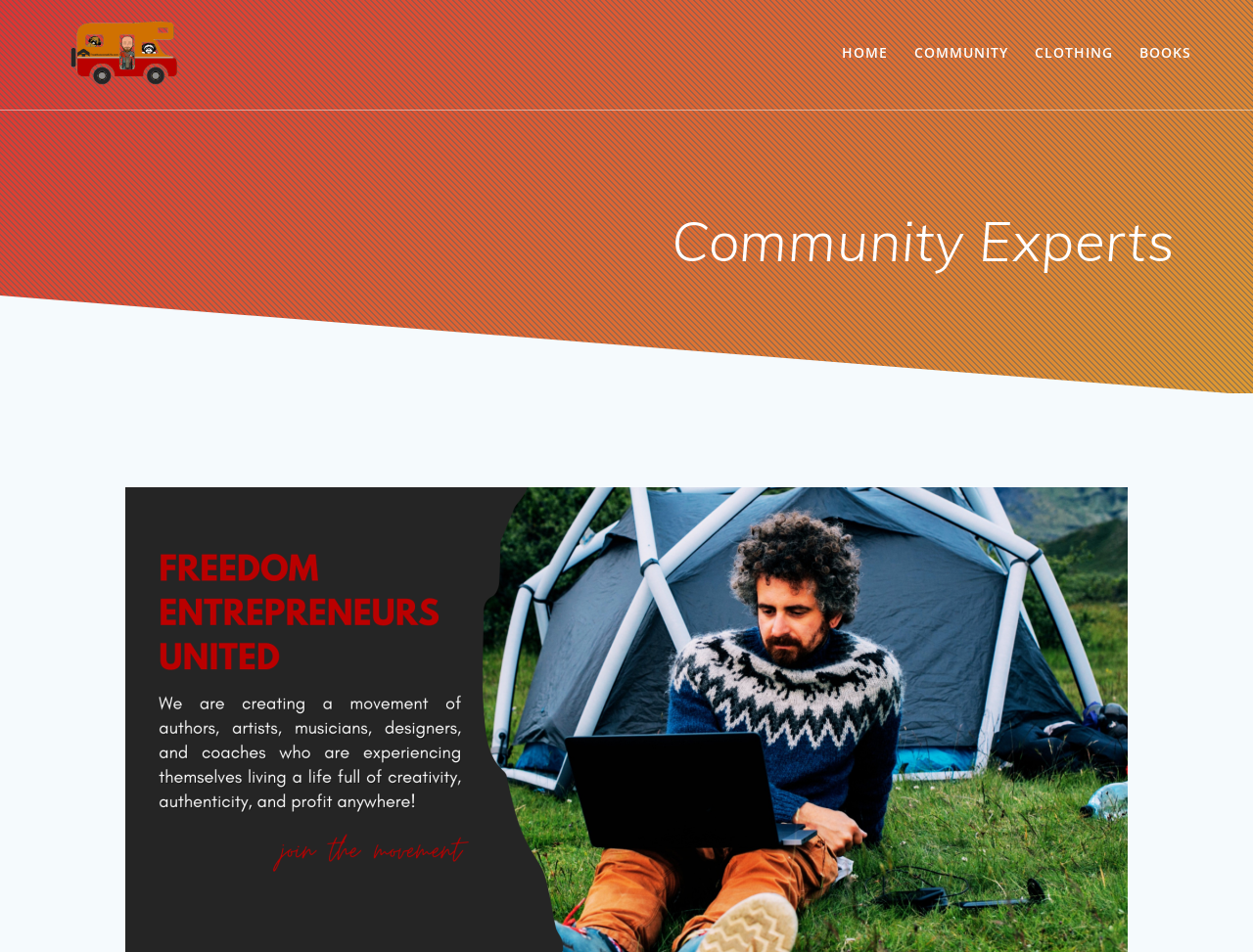What is the position of the 'COMMUNITY' link in the top navigation bar?
Provide a concise answer using a single word or phrase based on the image.

Second